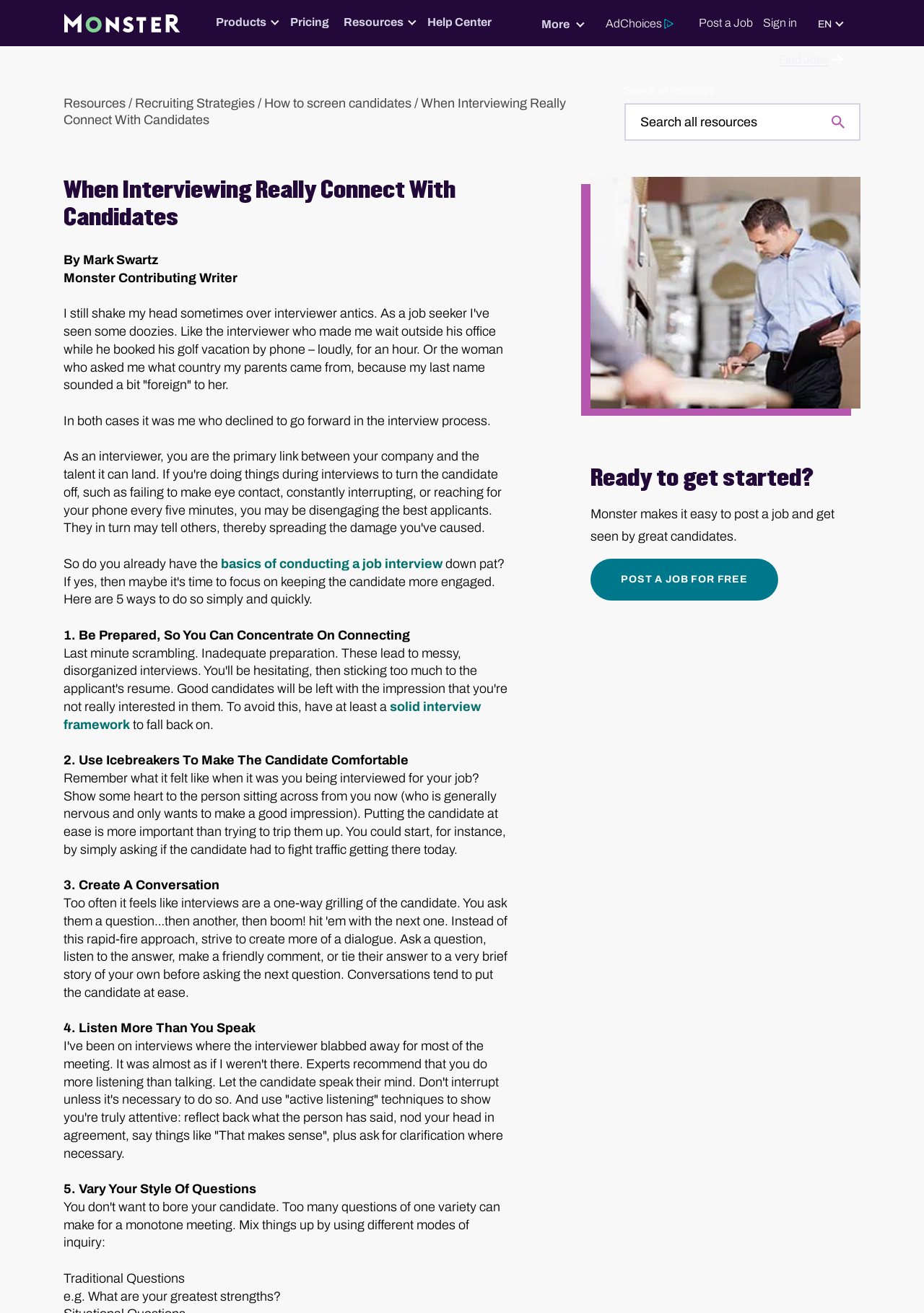Locate the coordinates of the bounding box for the clickable region that fulfills this instruction: "Select a language".

[0.885, 0.009, 0.909, 0.026]